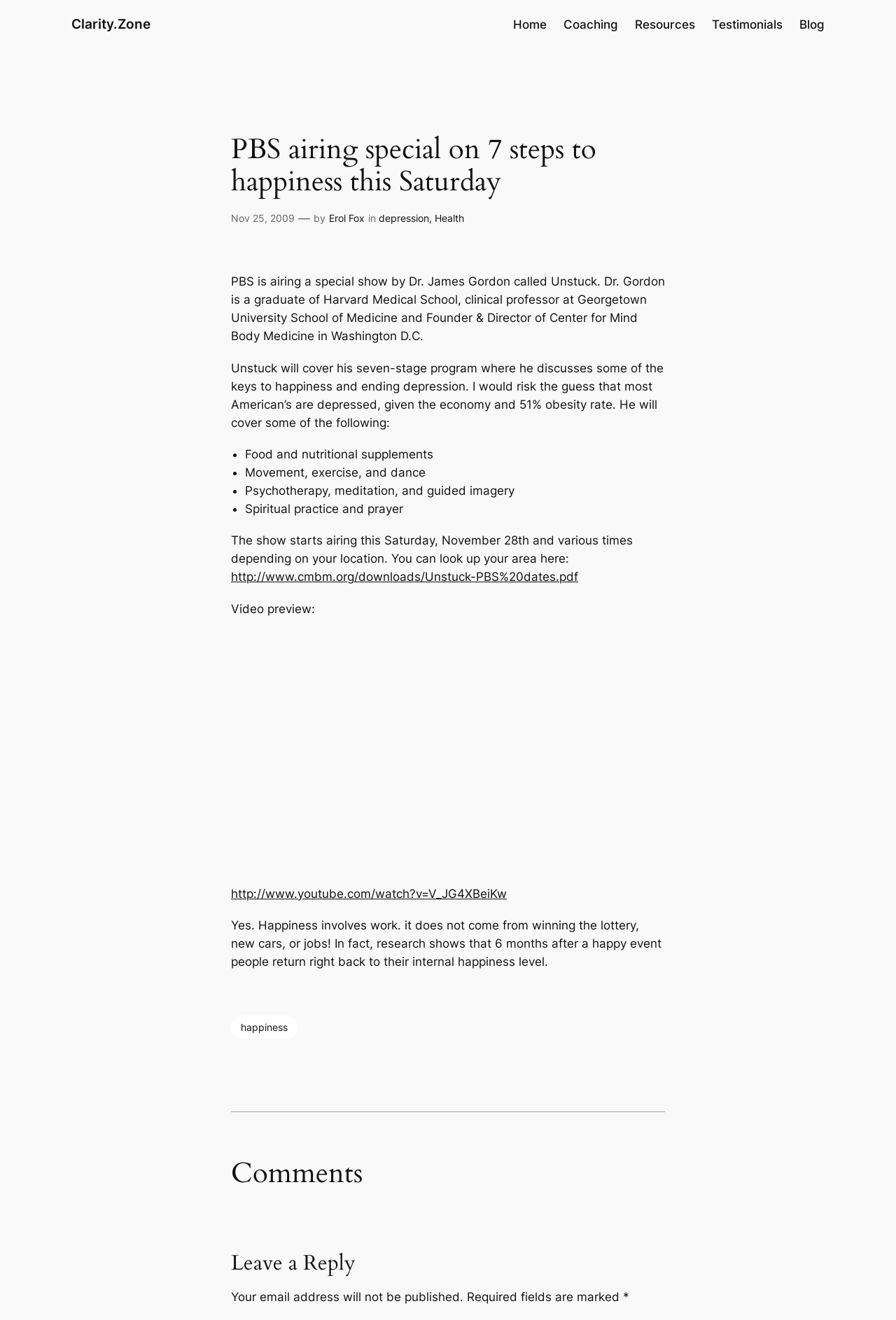Reply to the question with a single word or phrase:
What is the founder of the Center for Mind Body Medicine?

Dr. James Gordon